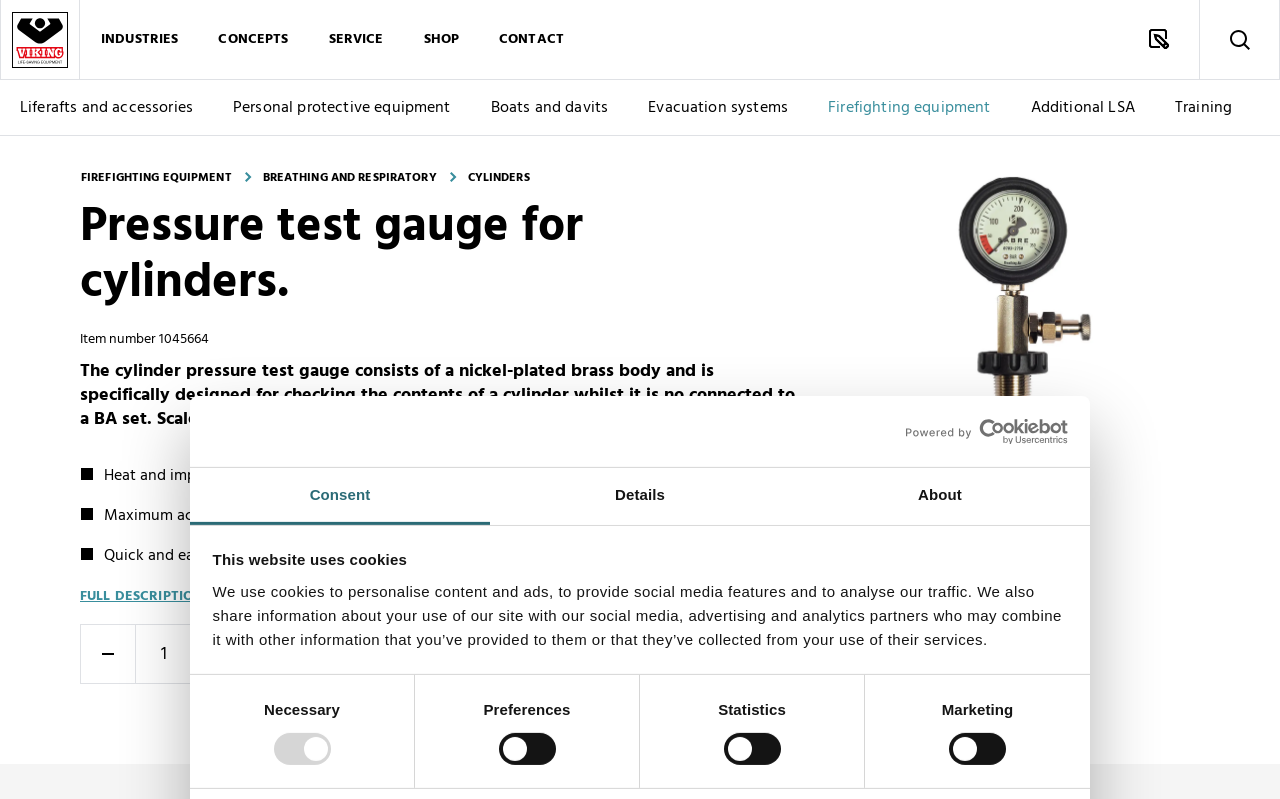Based on the image, please elaborate on the answer to the following question:
How can the user adjust the quantity of the product?

The answer can be found by examining the layout of the webpage, which shows a '+' button and a '-' button next to a quantity input field, indicating that the user can adjust the quantity by clicking these buttons.